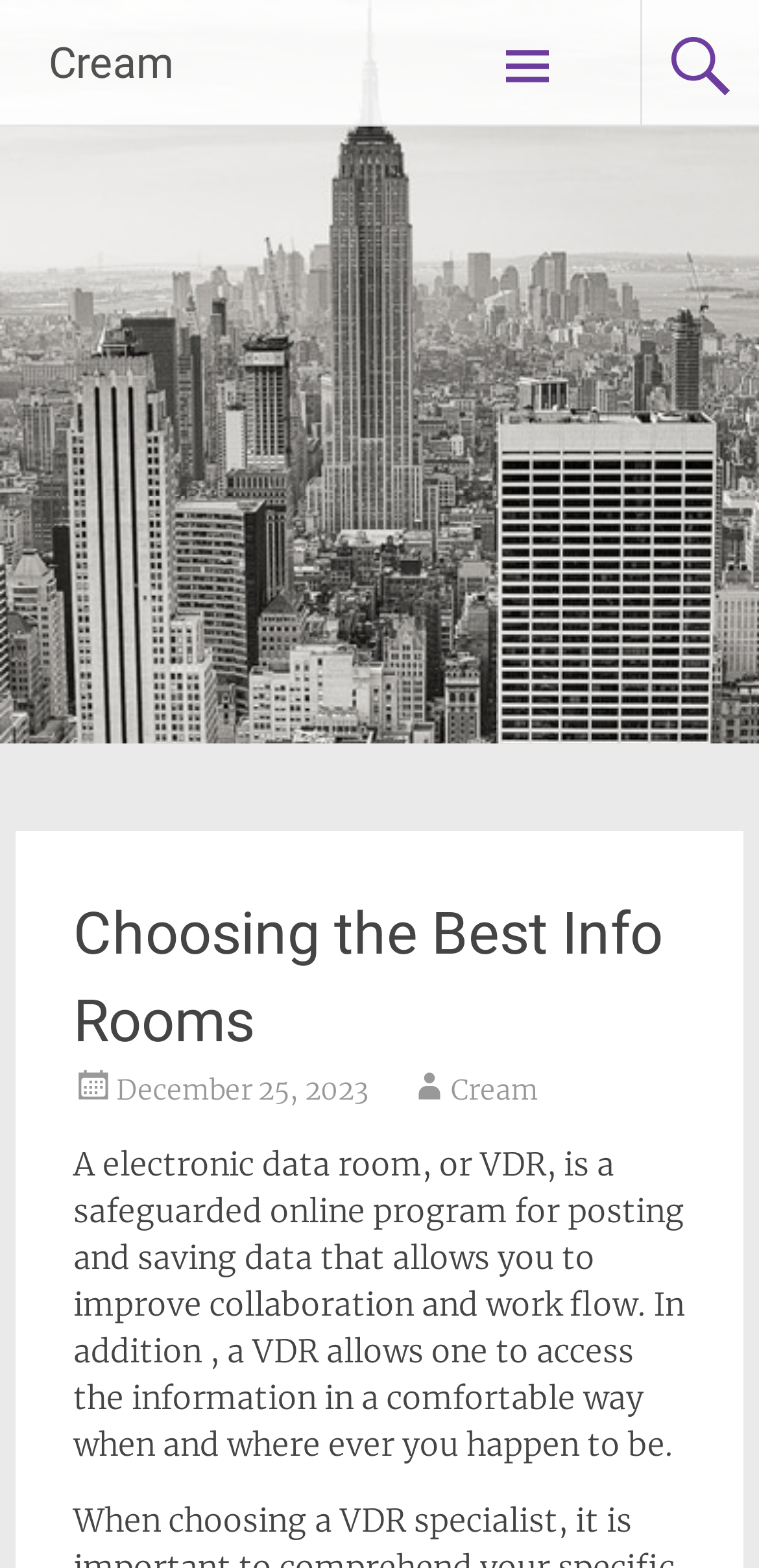What is the benefit of using a data room?
Based on the image, give a one-word or short phrase answer.

Access information comfortably